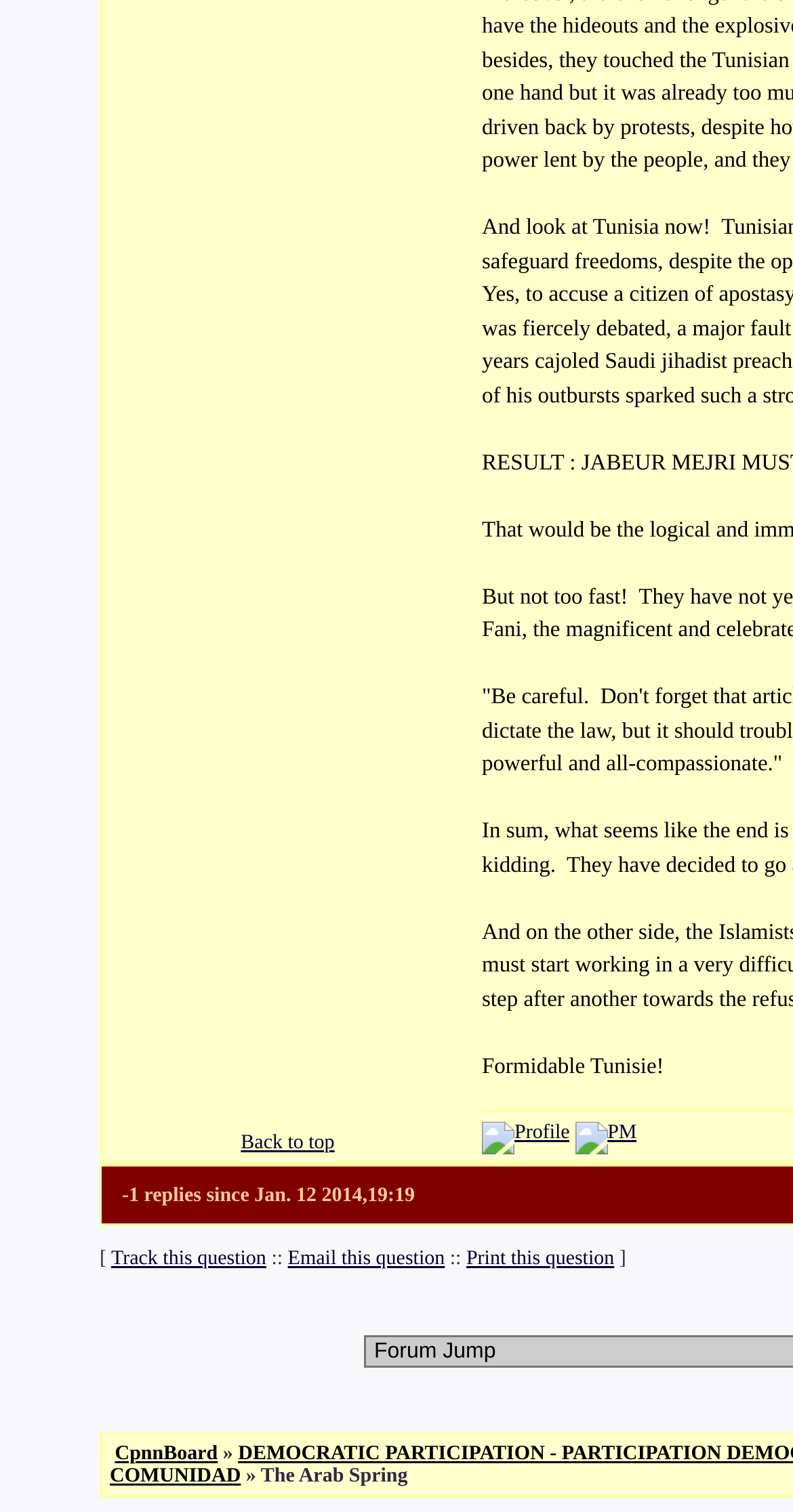What is the text of the link below 'Back to top'?
Please provide a detailed and comprehensive answer to the question.

The link below 'Back to top' is a link with the text 'Track this question' and bounding box coordinates [0.14, 0.825, 0.336, 0.84].